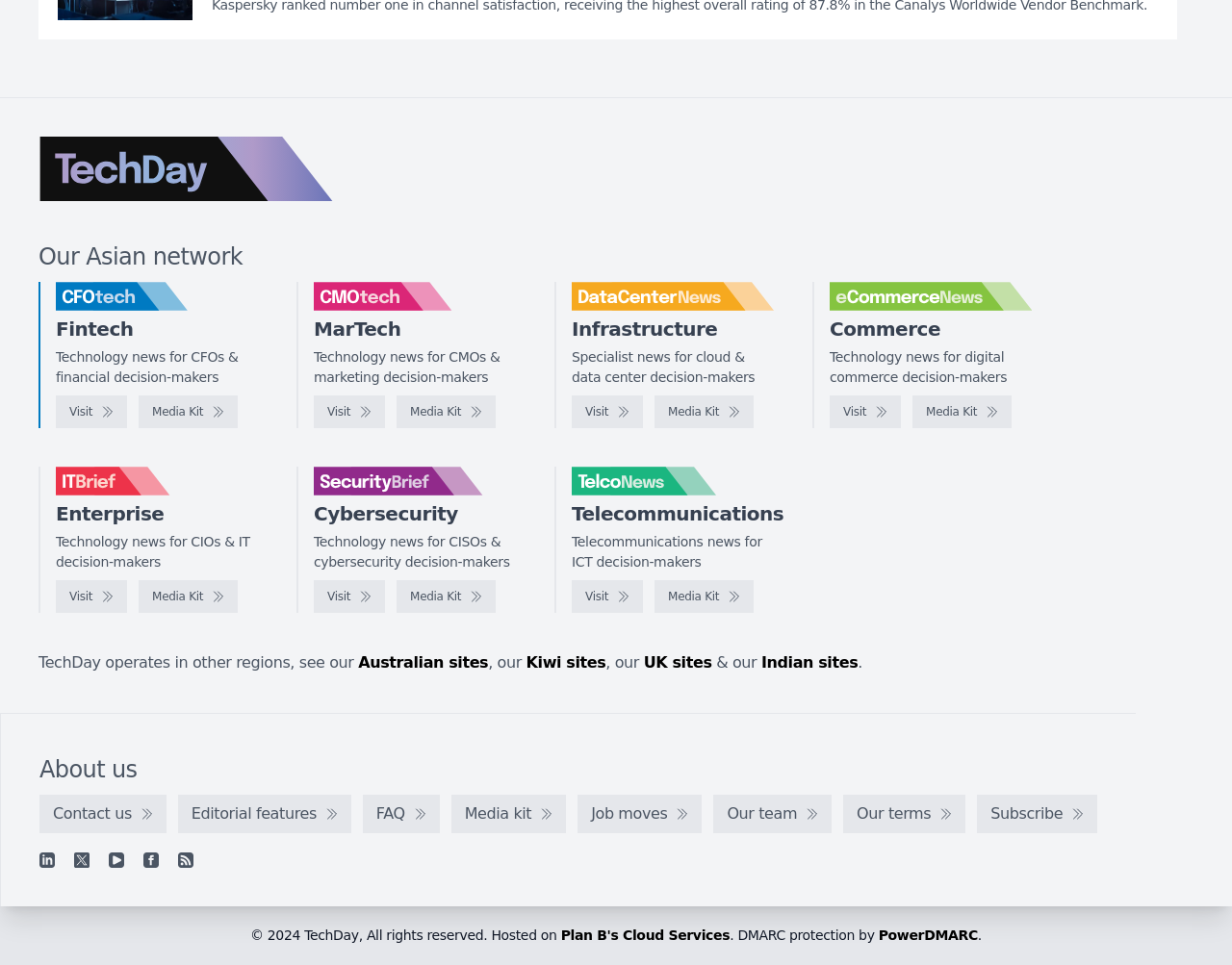Provide a one-word or one-phrase answer to the question:
What is the name of the logo on the top left?

TechDay